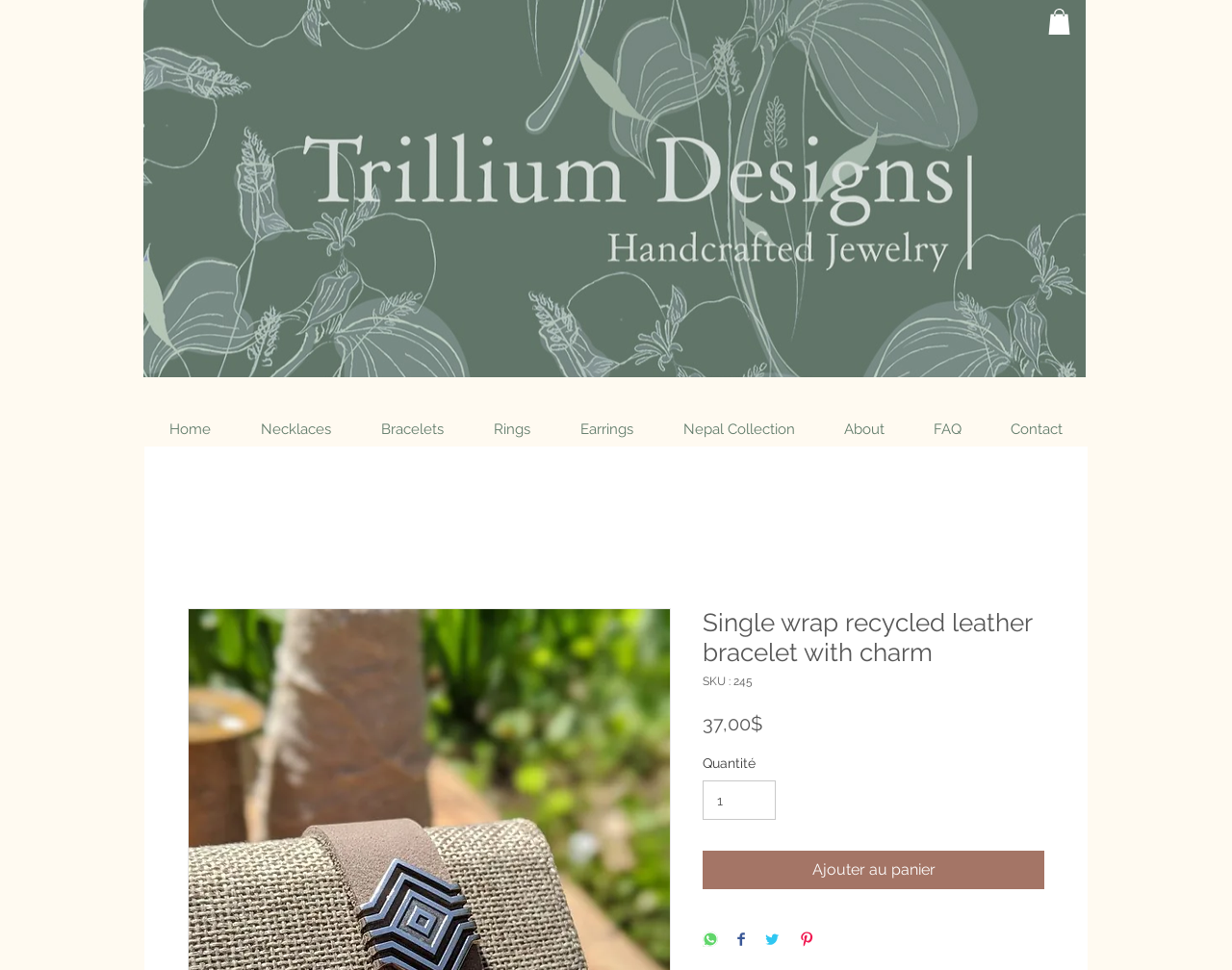Determine the coordinates of the bounding box that should be clicked to complete the instruction: "Add to cart". The coordinates should be represented by four float numbers between 0 and 1: [left, top, right, bottom].

[0.57, 0.877, 0.848, 0.917]